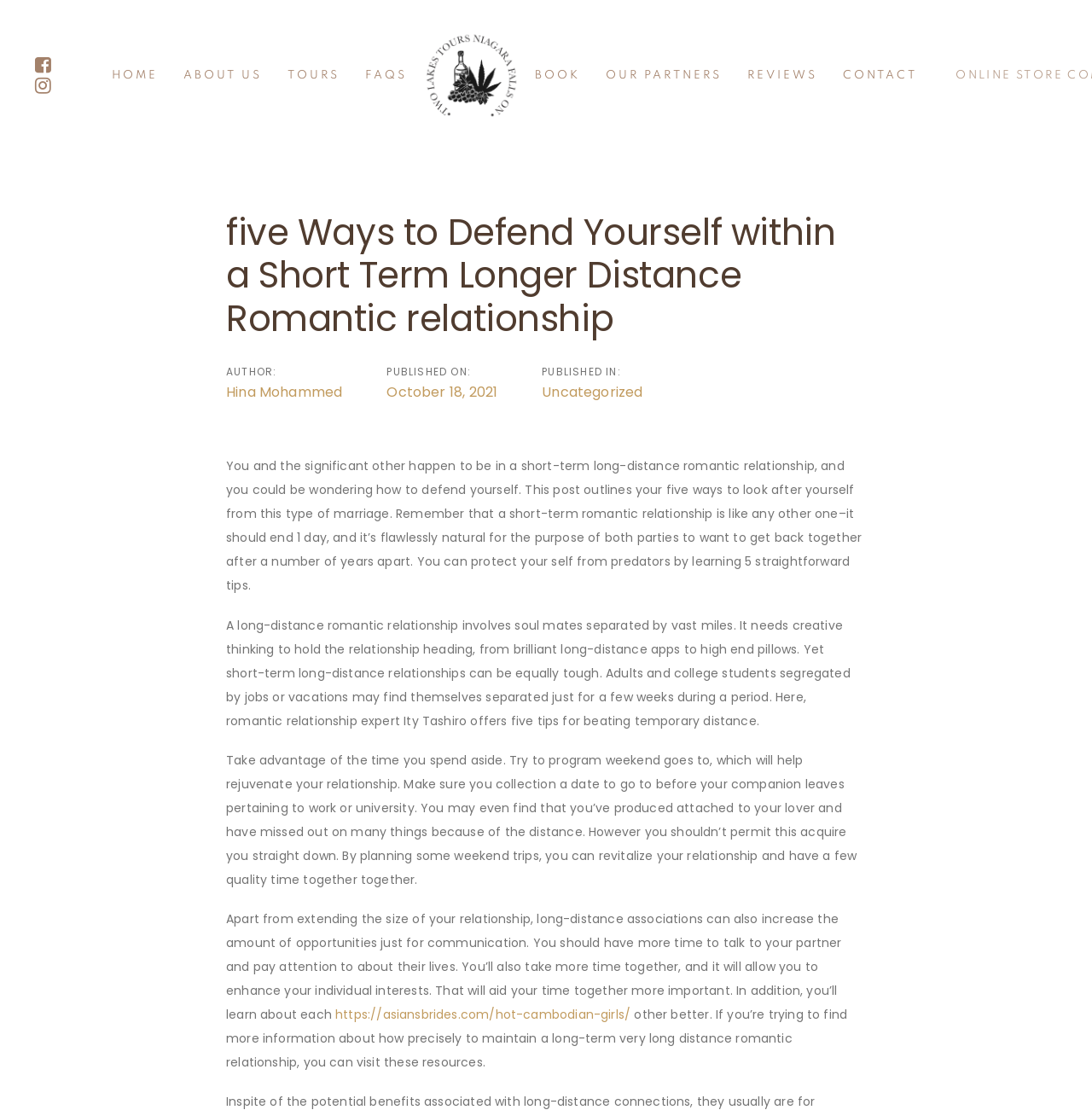Answer the following in one word or a short phrase: 
What is the date when the article was published?

October 18, 2021